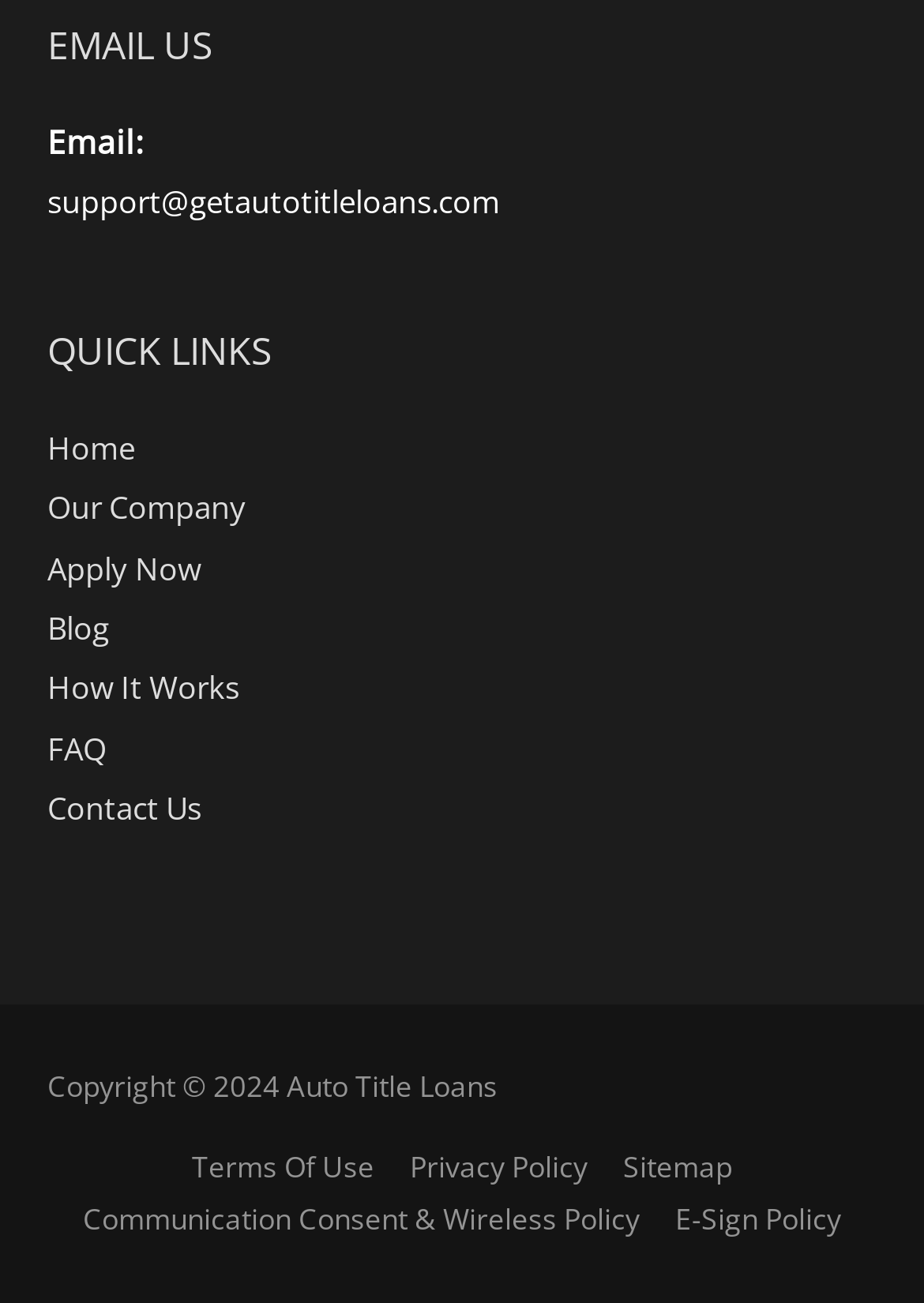How many links are there in the 'QUICK LINKS' section?
Provide a well-explained and detailed answer to the question.

I counted the number of links in the 'QUICK LINKS' section, which are 'Home', 'Our Company', 'Apply Now', 'Blog', 'How It Works', 'FAQ', 'Contact Us', 'Terms Of Use', 'Privacy Policy', and 'Sitemap'. There are 9 links in total.